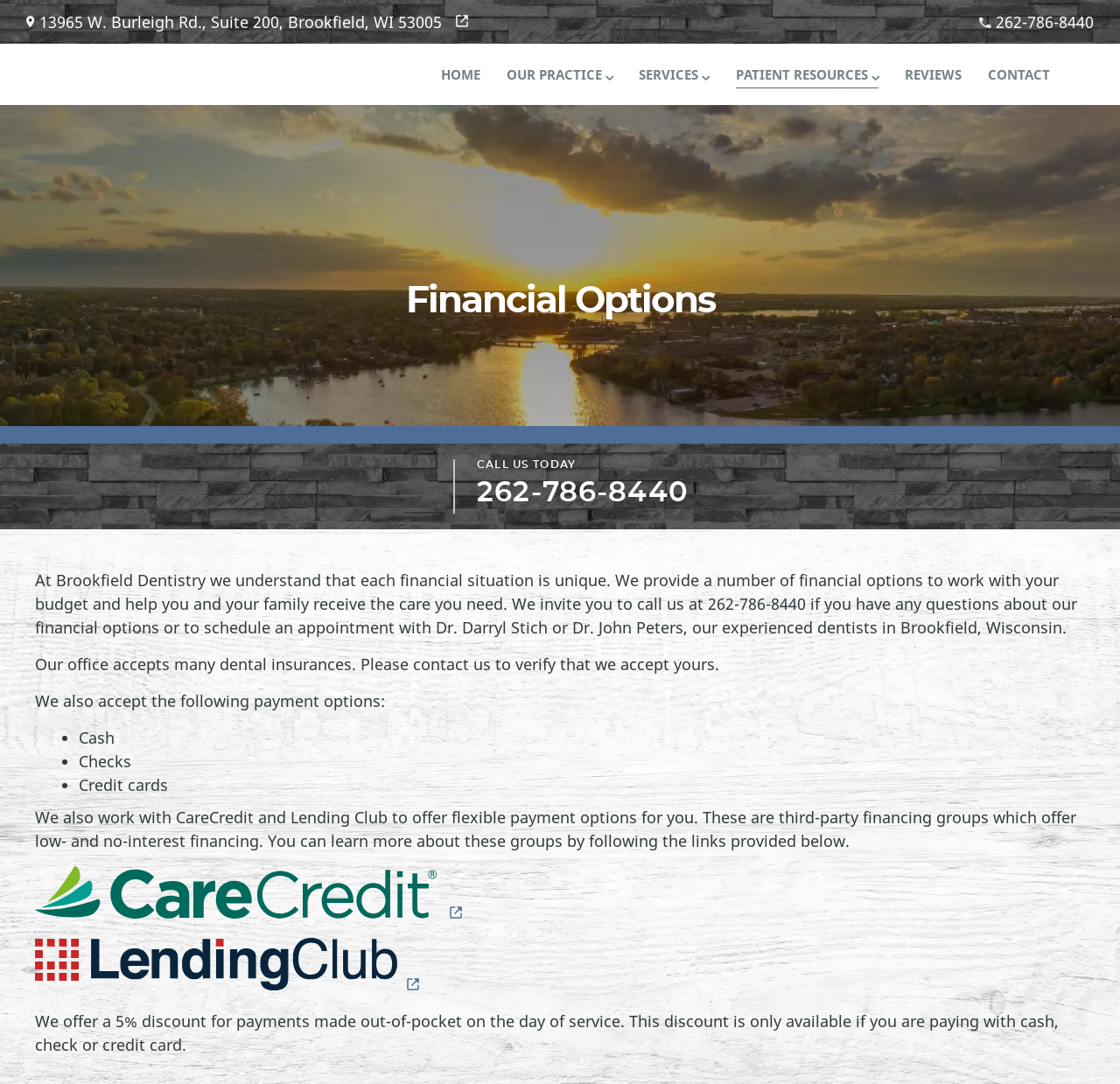Identify the bounding box coordinates of the clickable region to carry out the given instruction: "Get directions to the dentist office".

[0.023, 0.009, 0.42, 0.031]